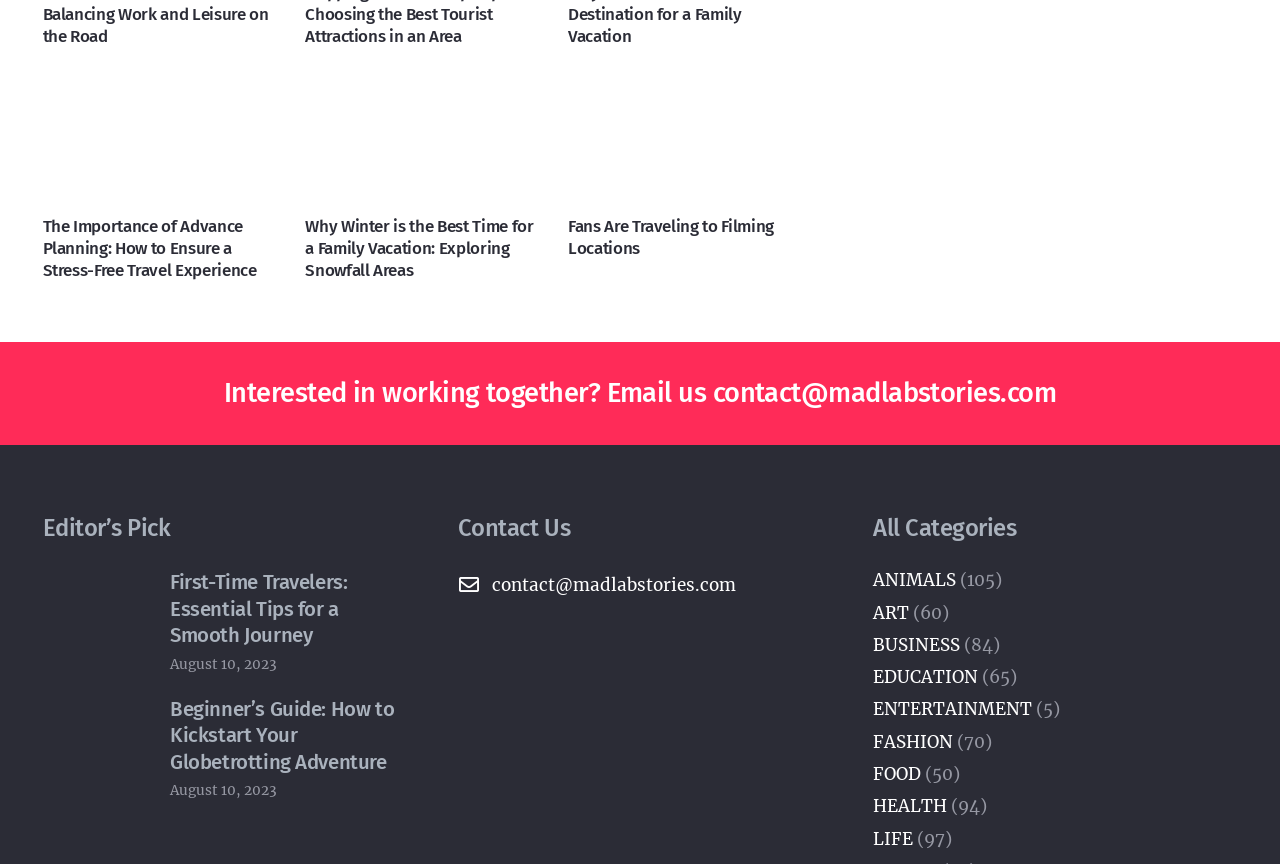Please locate the clickable area by providing the bounding box coordinates to follow this instruction: "Learn about fans traveling to filming locations".

[0.444, 0.25, 0.605, 0.3]